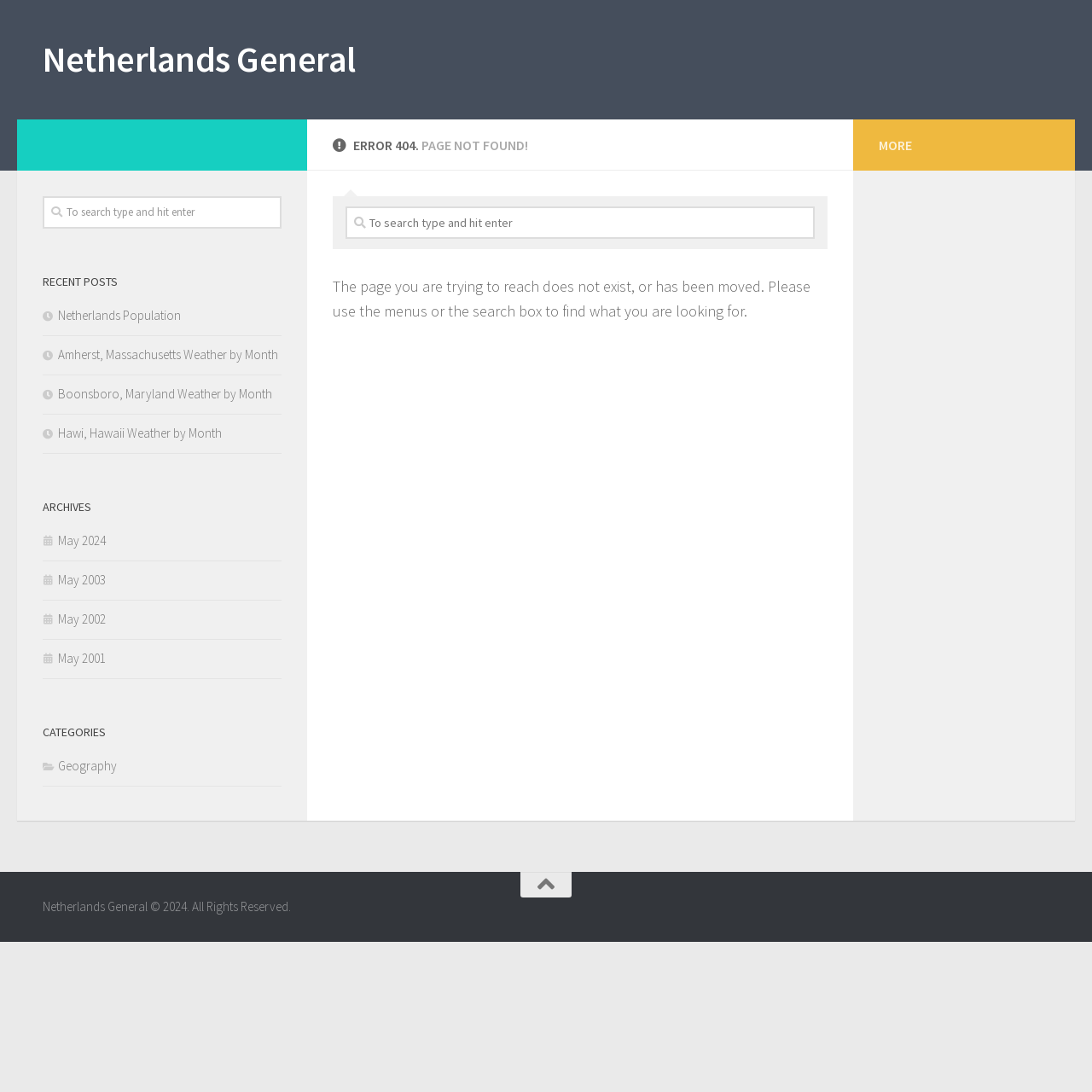Please find the bounding box coordinates of the element's region to be clicked to carry out this instruction: "View recent post Netherlands Population".

[0.039, 0.281, 0.166, 0.296]